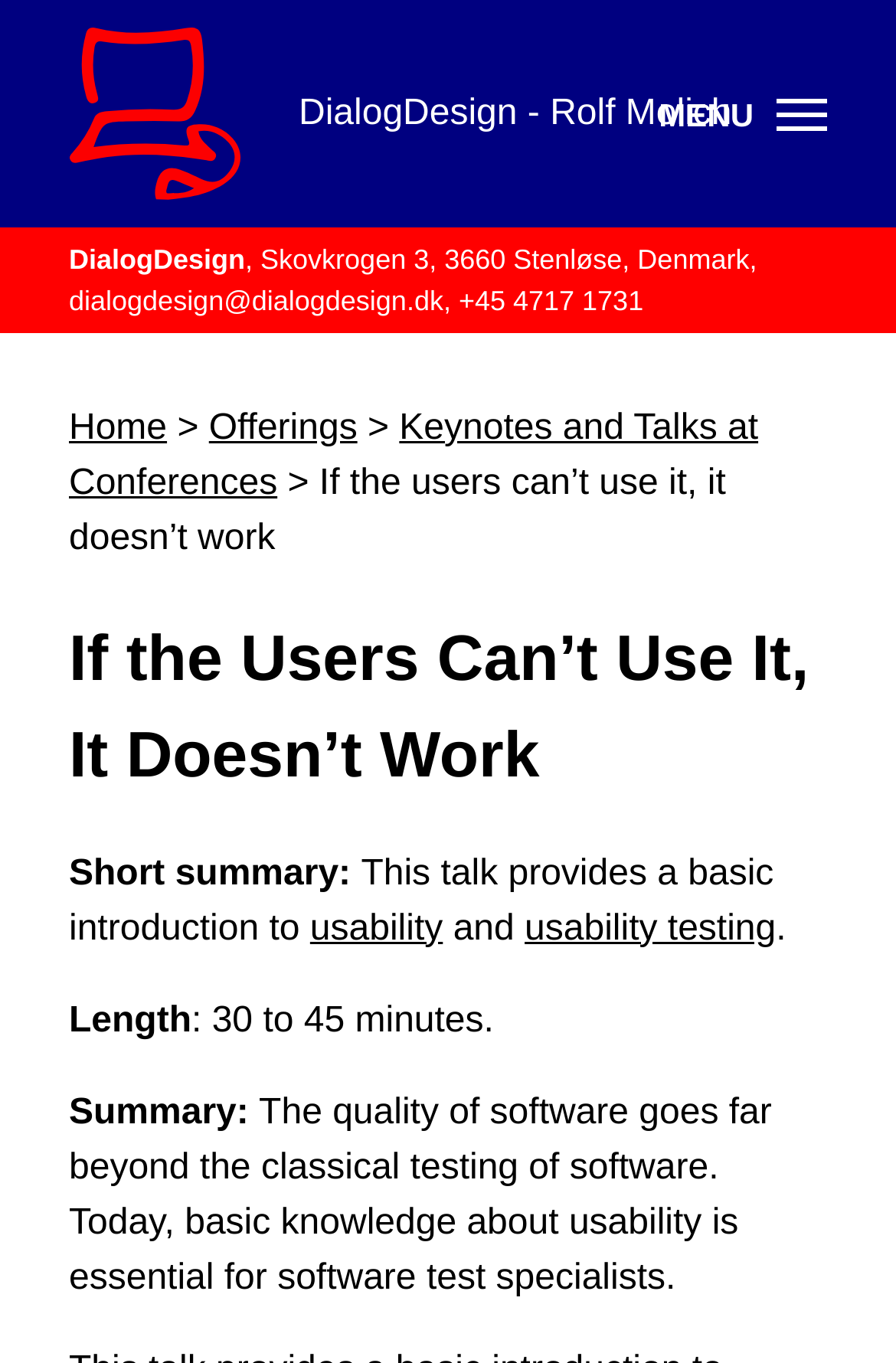Please answer the following question using a single word or phrase: 
What is the duration of the talk?

30 to 45 minutes